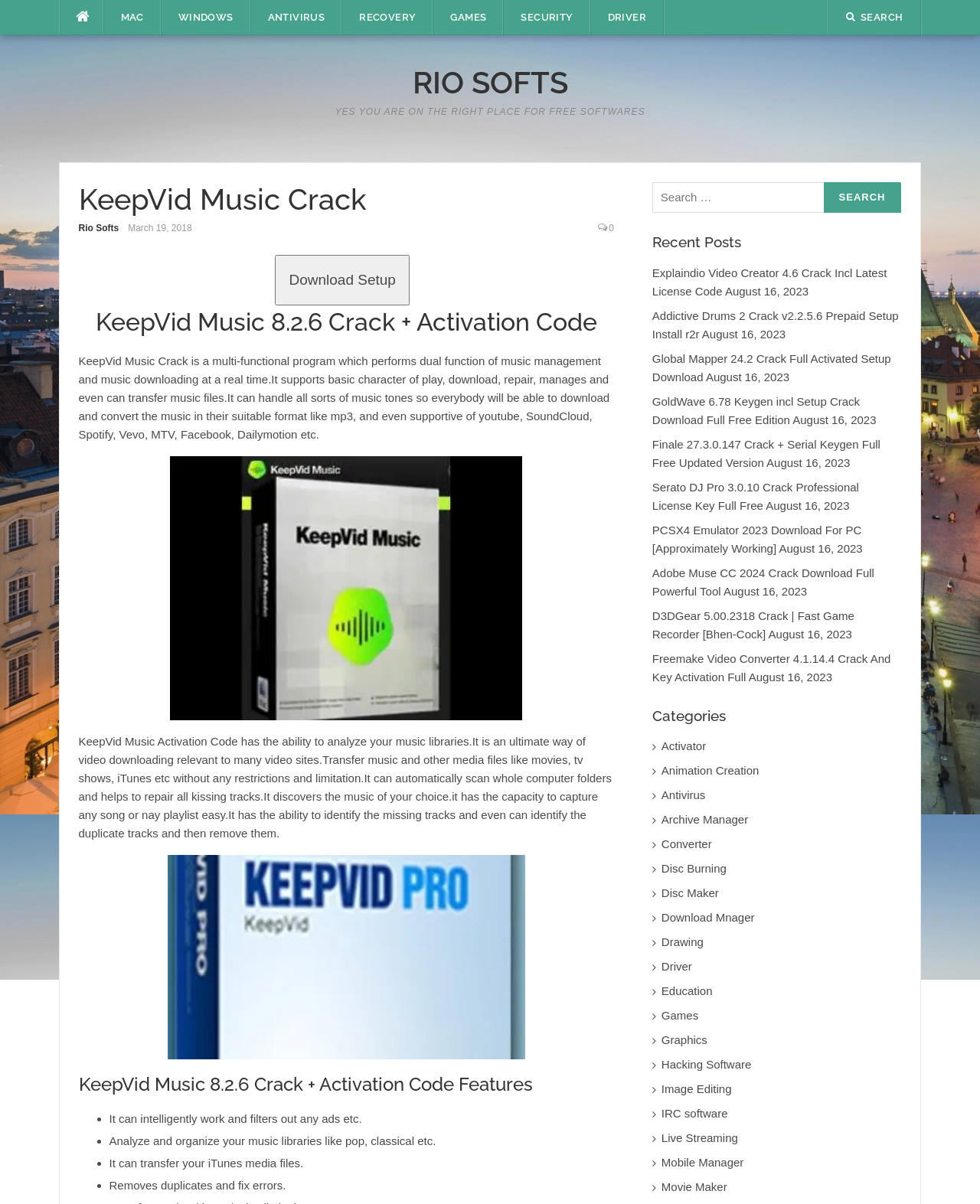Could you determine the bounding box coordinates of the clickable element to complete the instruction: "Visit the 'Recent Posts' section"? Provide the coordinates as four float numbers between 0 and 1, i.e., [left, top, right, bottom].

[0.665, 0.193, 0.919, 0.21]